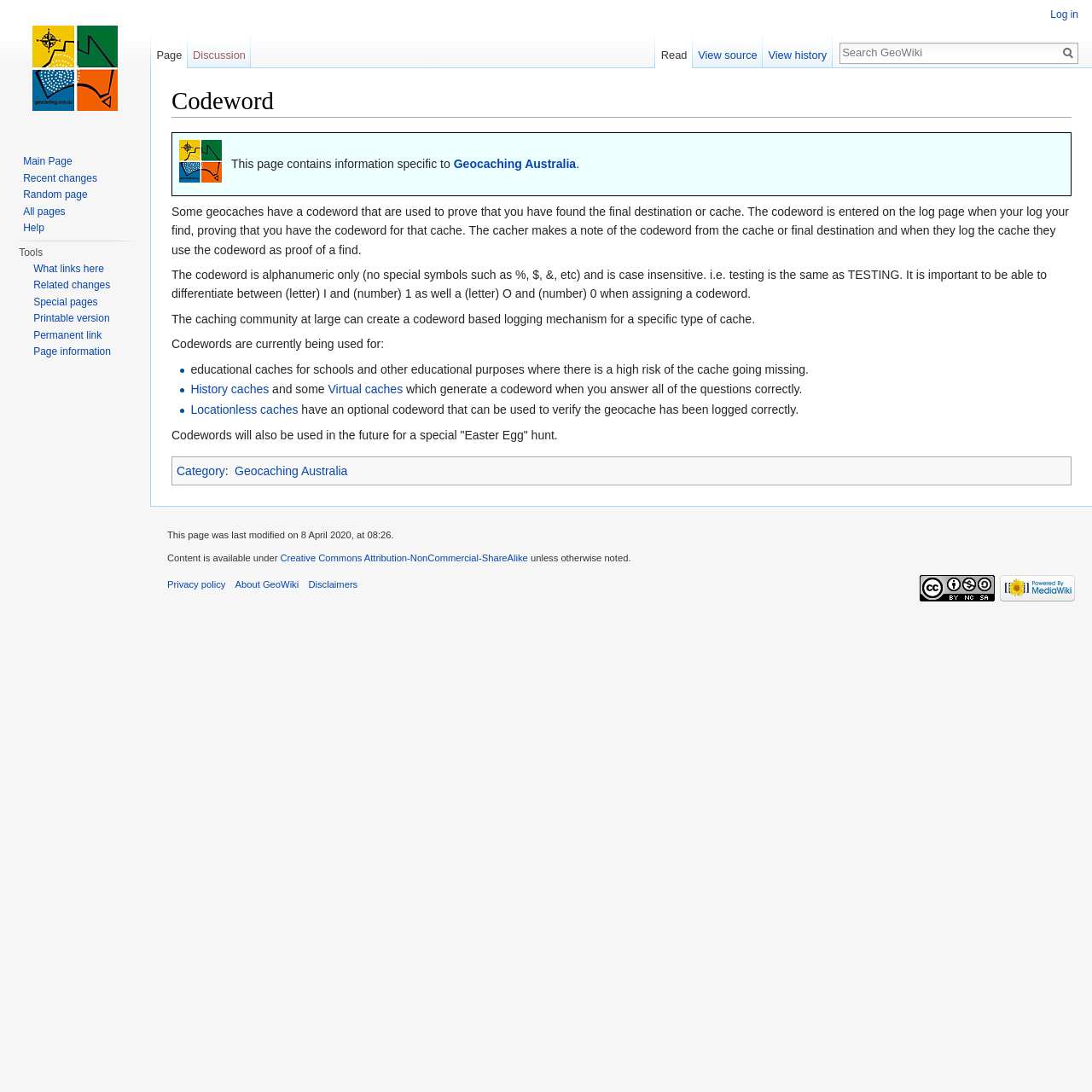Find the UI element described as: "Locationless caches" and predict its bounding box coordinates. Ensure the coordinates are four float numbers between 0 and 1, [left, top, right, bottom].

[0.175, 0.369, 0.273, 0.381]